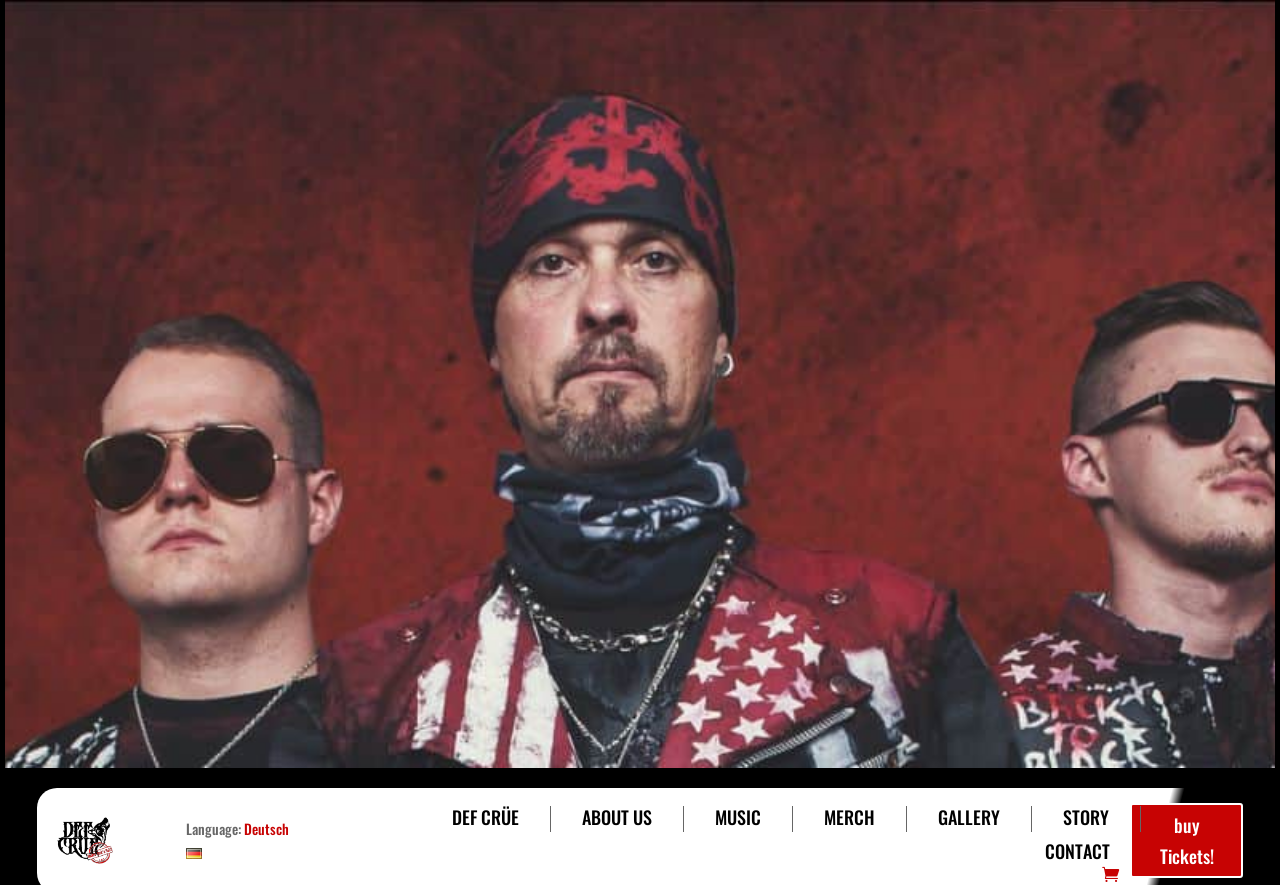Select the bounding box coordinates of the element I need to click to carry out the following instruction: "visit DEF CRÜE page".

[0.337, 0.911, 0.421, 0.94]